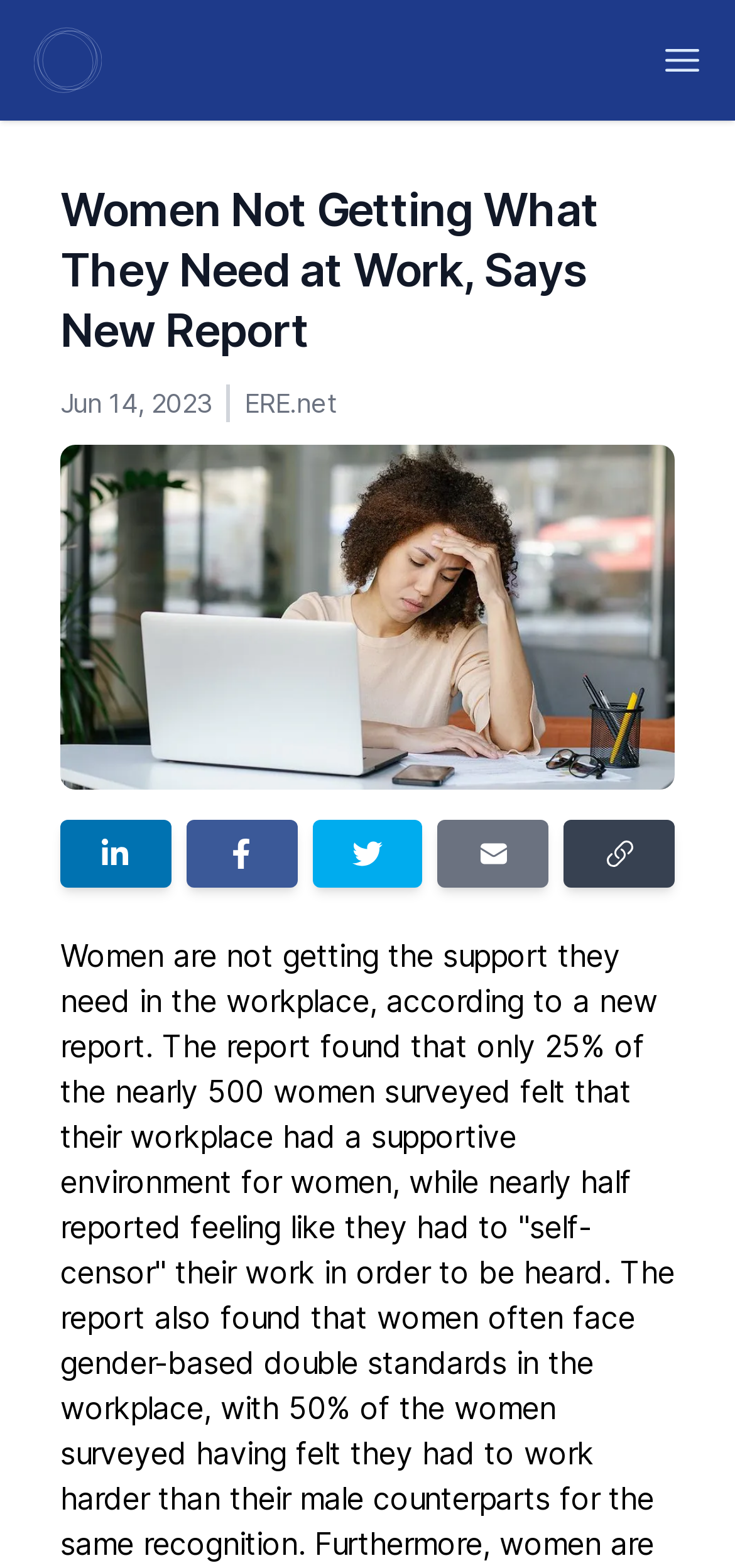Look at the image and write a detailed answer to the question: 
What is the title of the article?

I found the title of the article by looking at the heading element that says 'Women Not Getting What They Need at Work, Says New Report' which is located at the top of the article section.